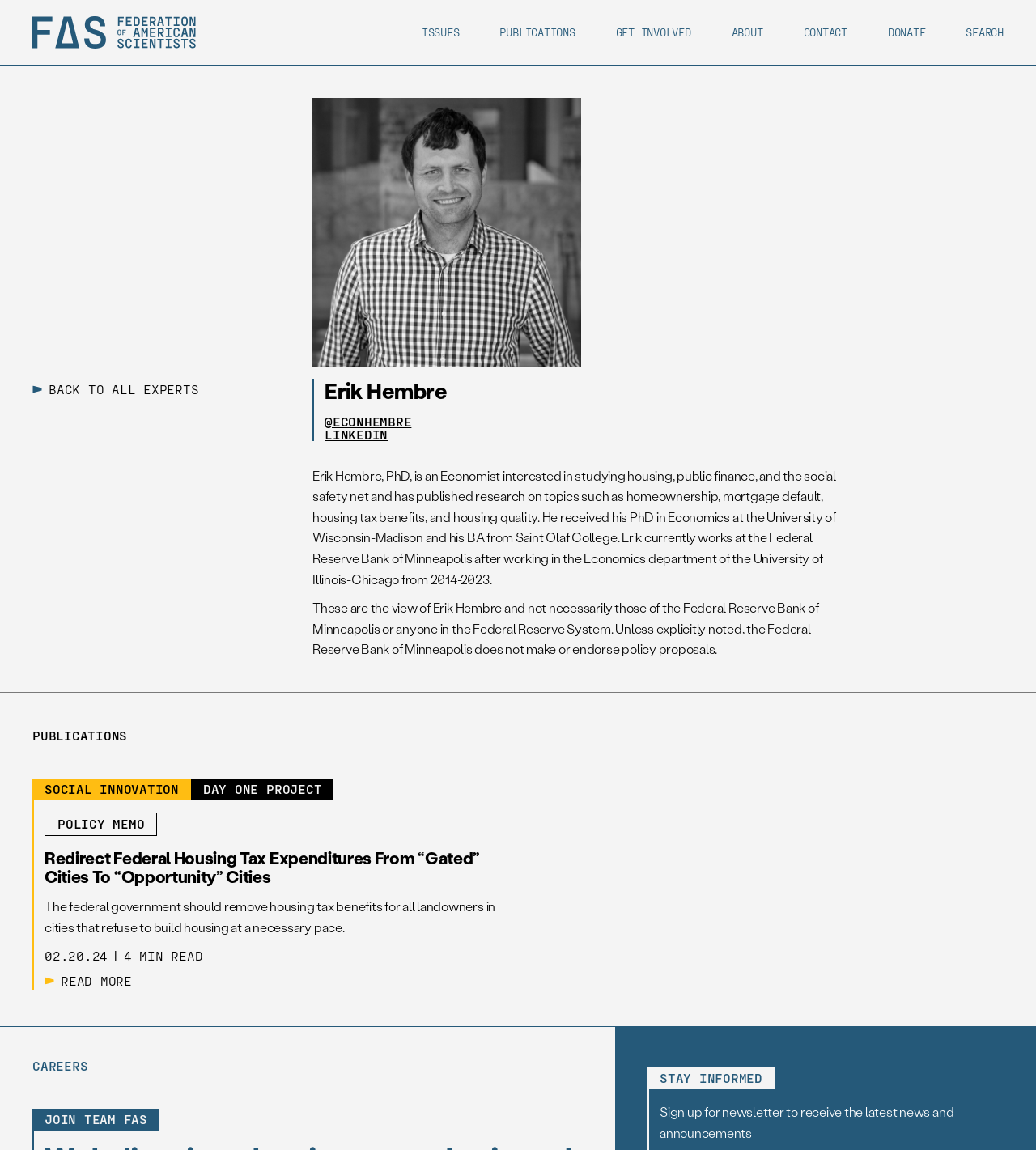Please mark the bounding box coordinates of the area that should be clicked to carry out the instruction: "view publications".

[0.482, 0.022, 0.555, 0.034]